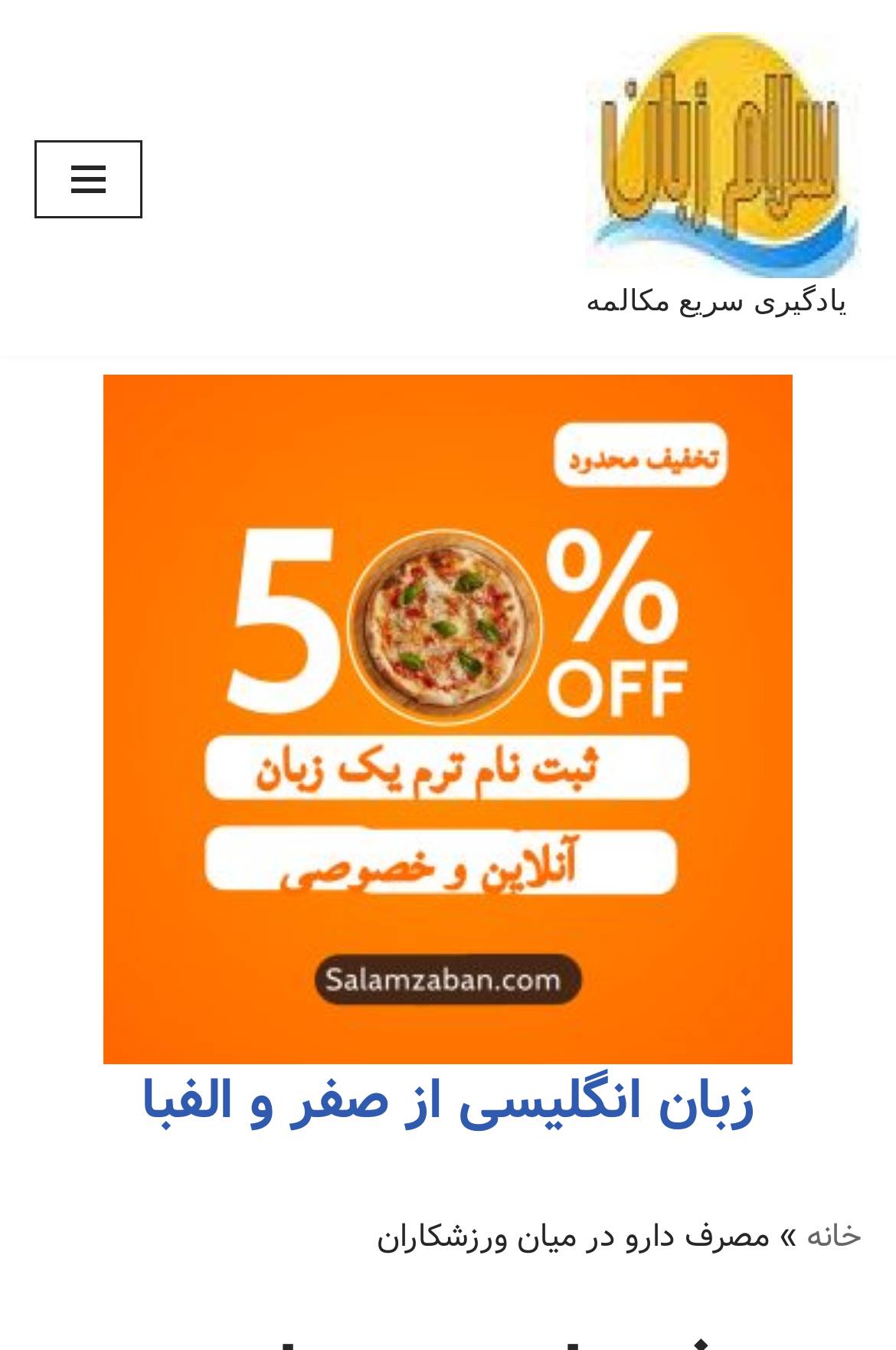Analyze and describe the webpage in a detailed narrative.

The webpage is about online English language learning, specifically focused on conversation skills. At the top, there is a link to "پرش به محتوا" (jump to content) on the right side. Below it, a prominent link "آموزش آنلاین مکالمه زبان انگلیسی یادگیری سریع مکالمه" (online English conversation learning) is displayed with an accompanying image on the left side.

On the left side, there is a navigation menu button labeled "فهرست ناوبری" (navigation menu). When expanded, it reveals several links, including "تخفیف کلاس زبان آنلاین انگلیسی" (discount on online English classes) with an image, "زبان انگلیسی از صفر و الفبا" (English language from zero to alphabet), and "خانه" (home).

At the bottom of the page, there is a section with a heading "زبان انگلیسی از صفر و الفبا" (English language from zero to alphabet) and a link with the same text. To the right of this section, there is a static text "»" and another static text "مصرف دارو در میان ورزشکاران" (drug use among athletes), which seems to be a subtitle or a related topic.

Overall, the webpage appears to be a learning platform or a website offering online English language courses, with a focus on conversation skills and related topics.